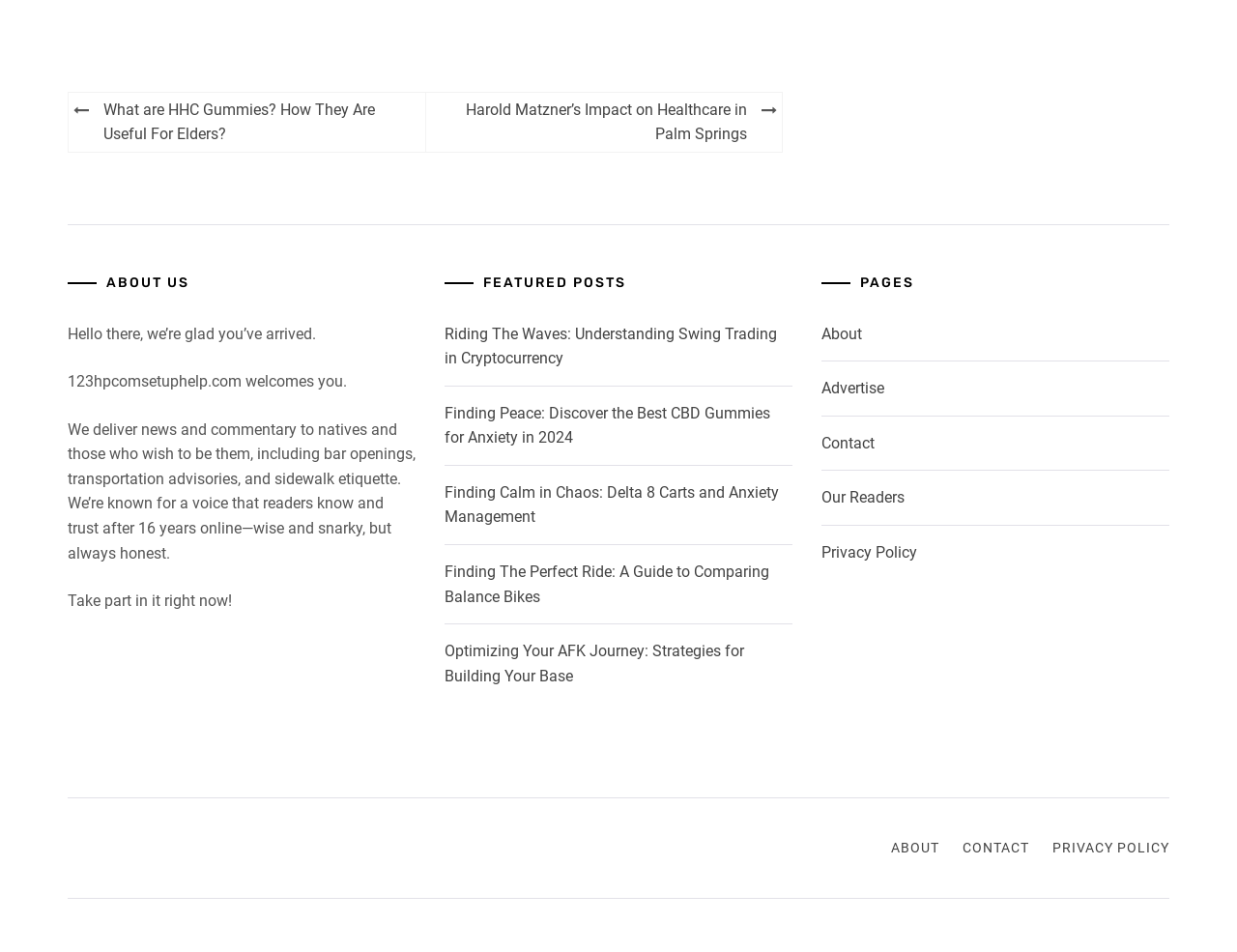Find the bounding box coordinates of the element I should click to carry out the following instruction: "View post about HHC Gummies".

[0.072, 0.102, 0.34, 0.154]